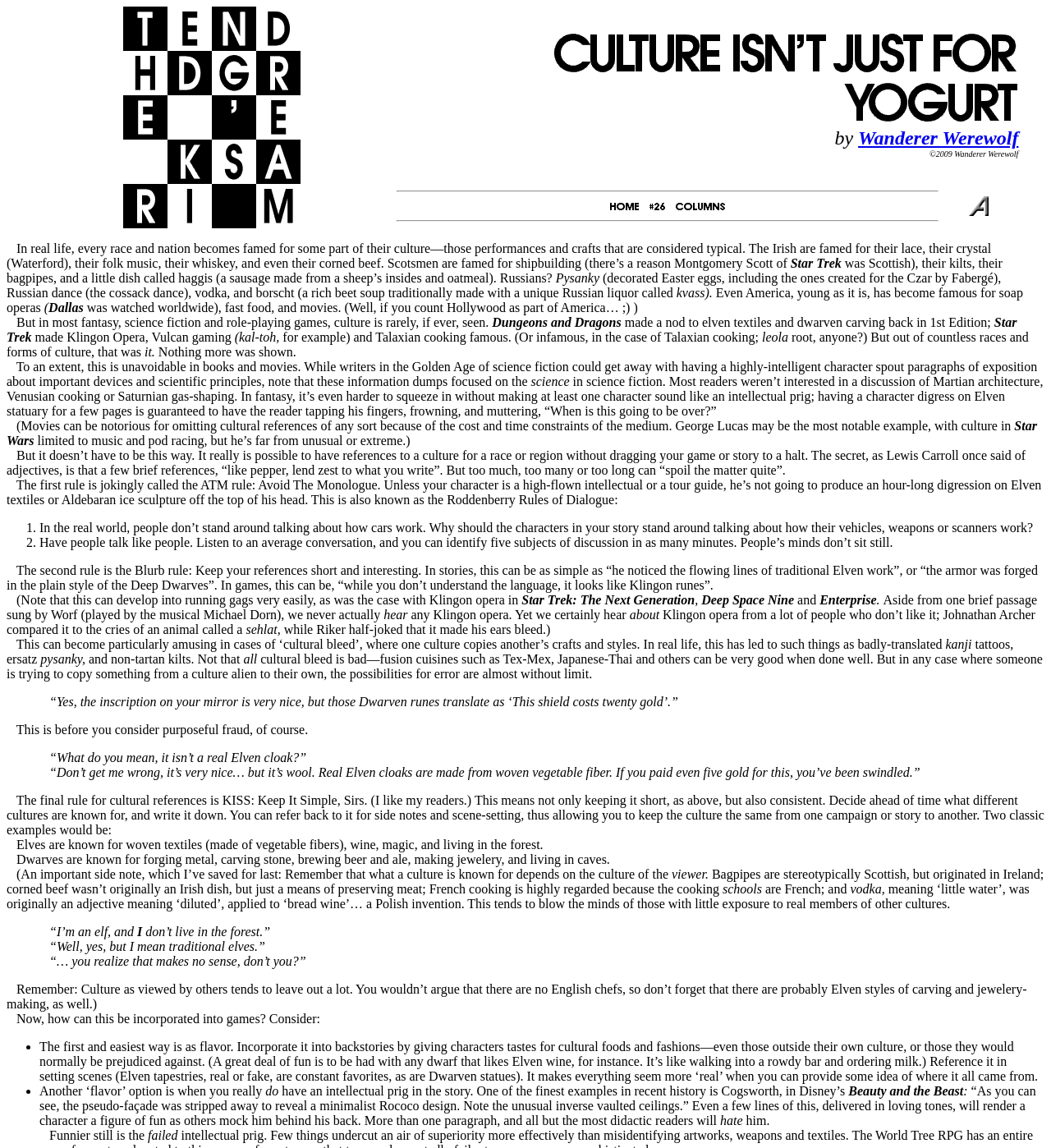What is an example of a cultural practice mentioned in the article?
Using the image provided, answer with just one word or phrase.

Pysanky